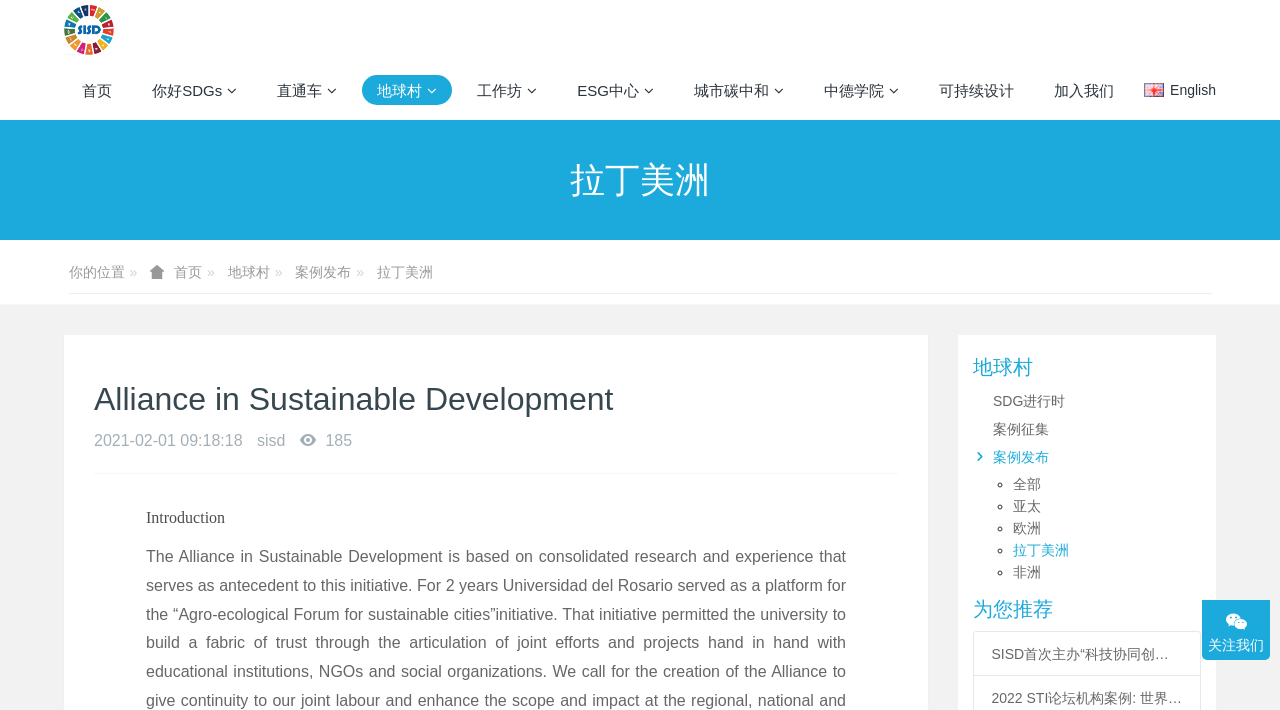Determine the bounding box coordinates for the clickable element to execute this instruction: "Switch to English". Provide the coordinates as four float numbers between 0 and 1, i.e., [left, top, right, bottom].

[0.894, 0.114, 0.95, 0.138]